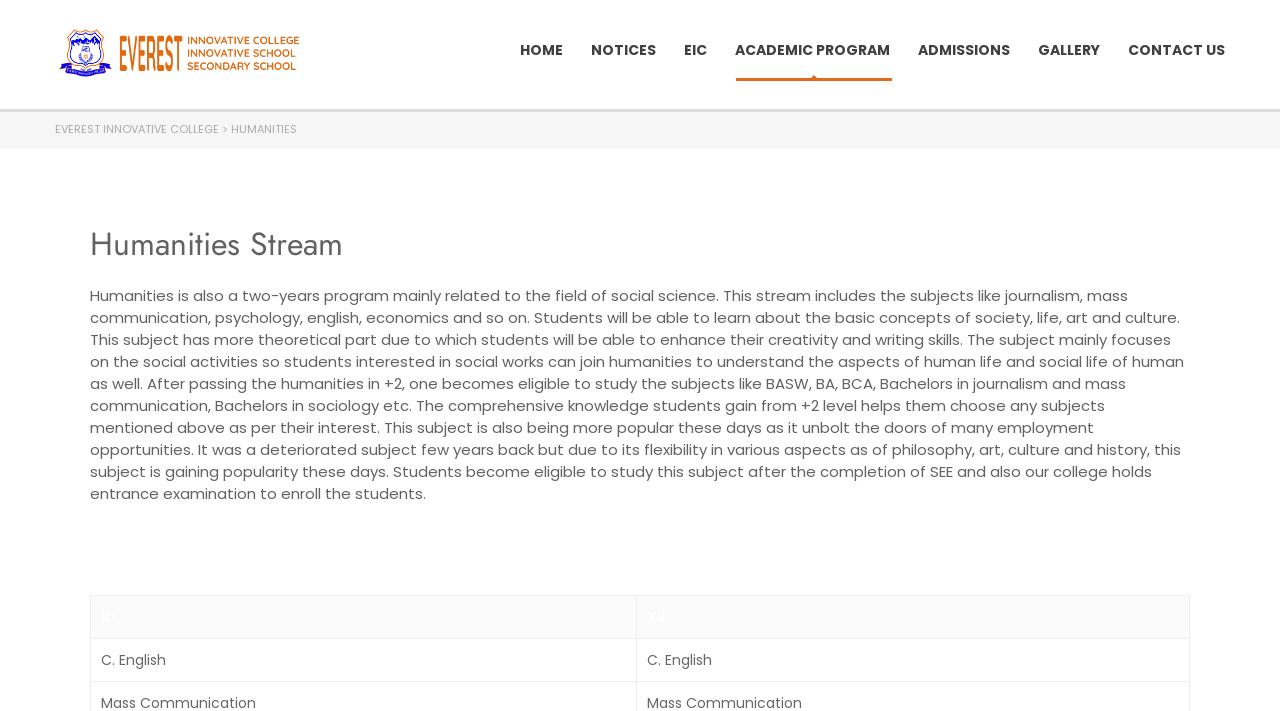Locate the bounding box coordinates of the item that should be clicked to fulfill the instruction: "learn about ACADEMIC PROGRAM".

[0.574, 0.046, 0.695, 0.094]